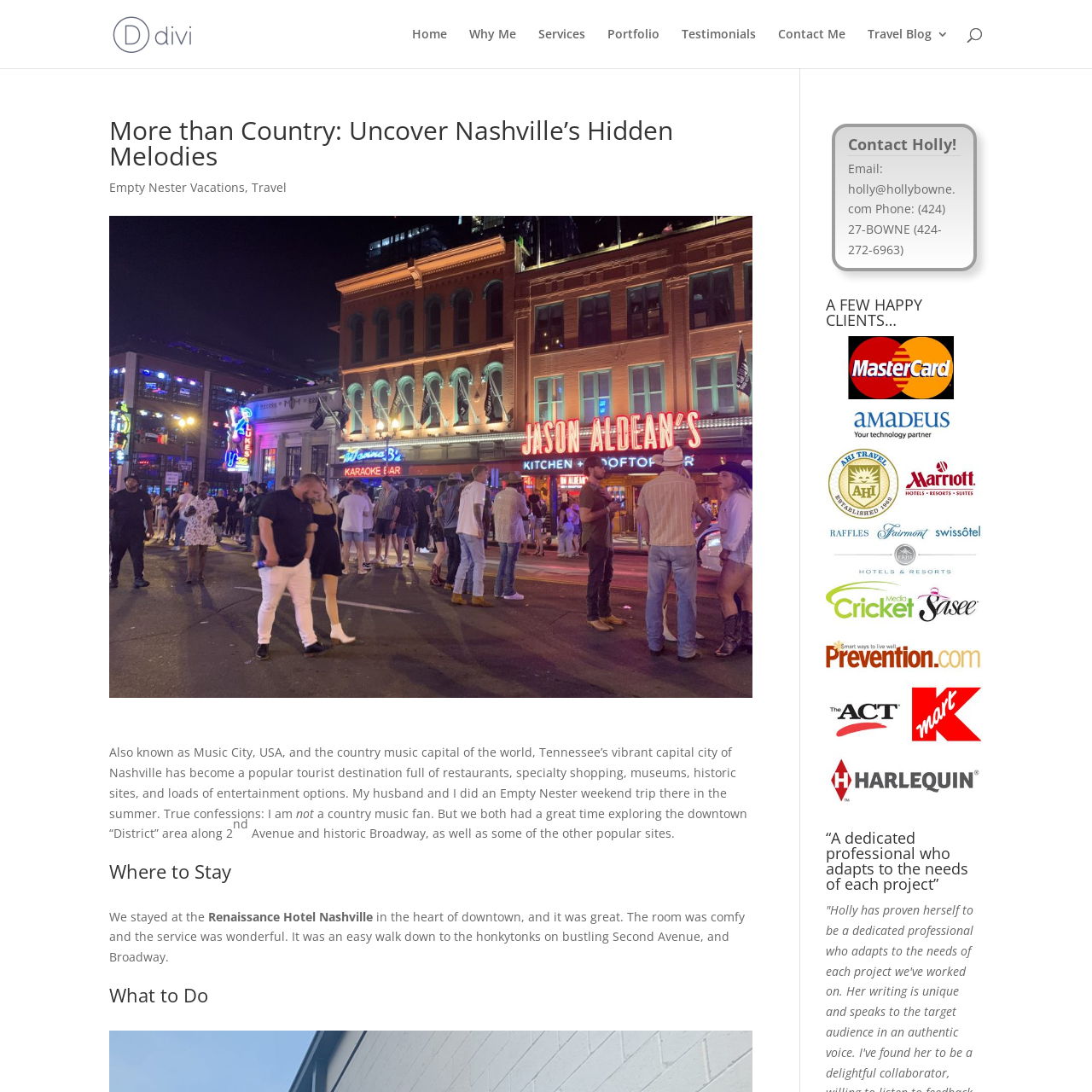Given the description "Empty Nester Vacations", provide the bounding box coordinates of the corresponding UI element.

[0.1, 0.164, 0.224, 0.179]